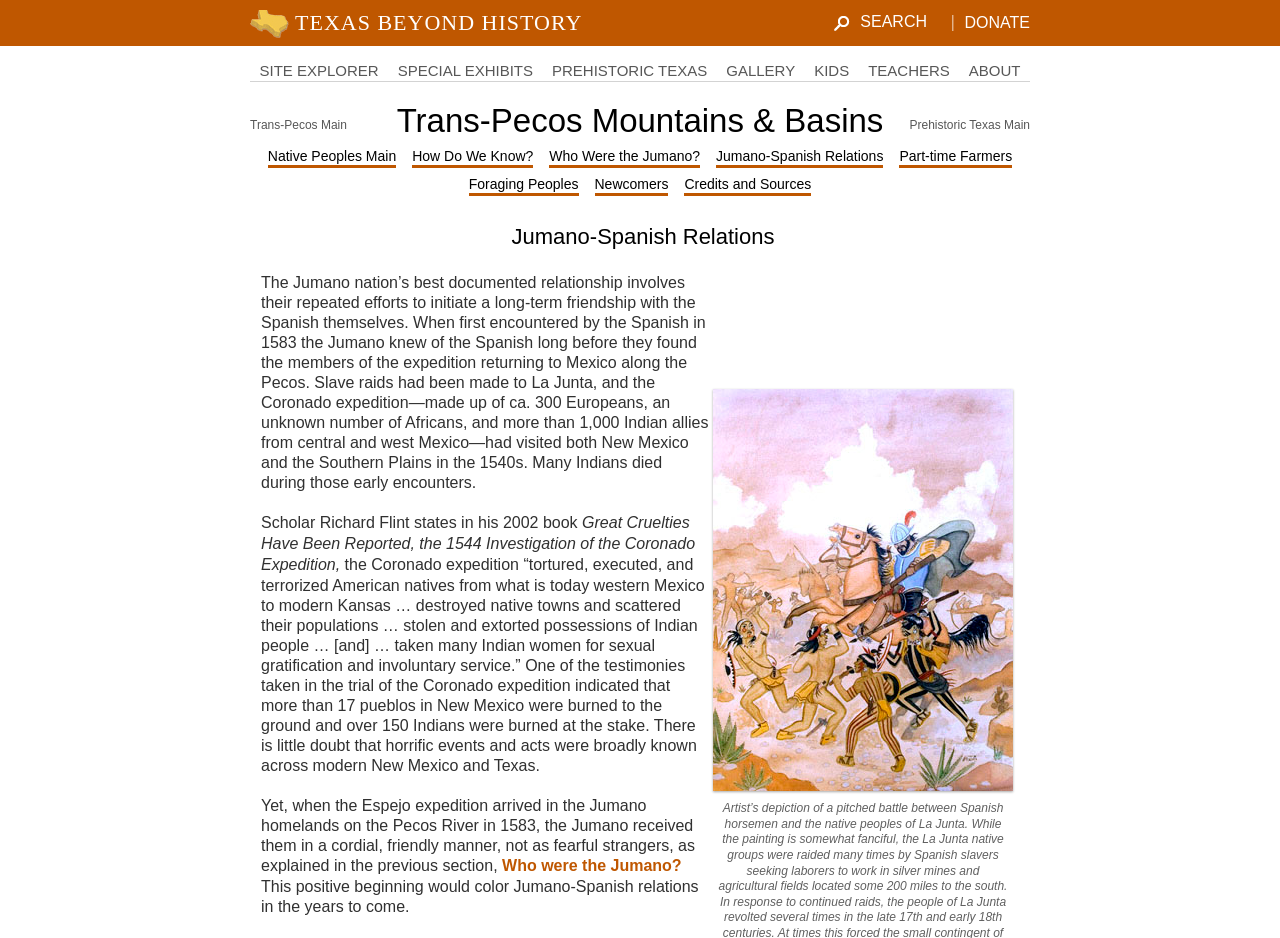Extract the main headline from the webpage and generate its text.

Trans-Pecos Mountains & Basins